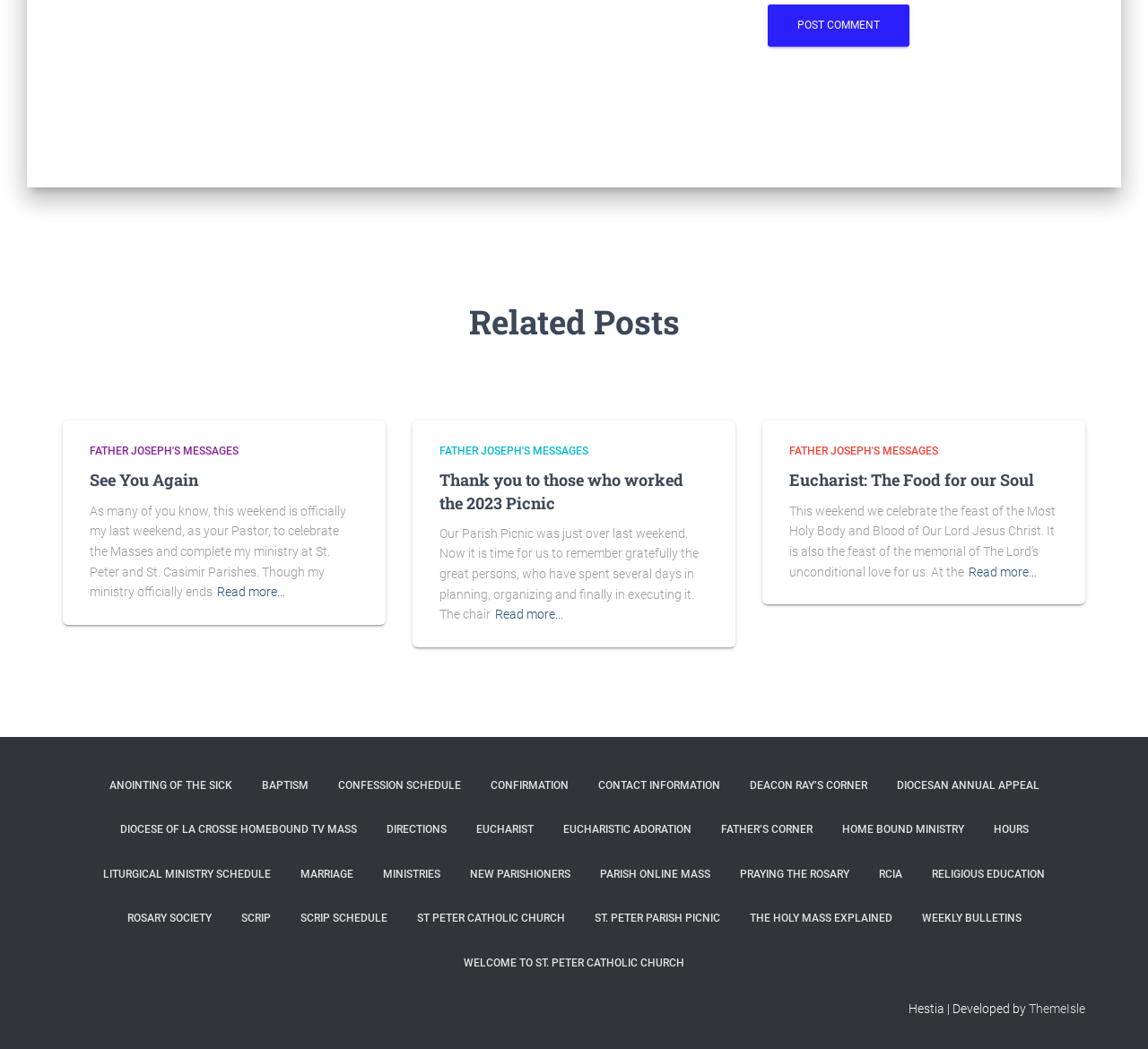Could you locate the bounding box coordinates for the section that should be clicked to accomplish this task: "Explore our Products".

None